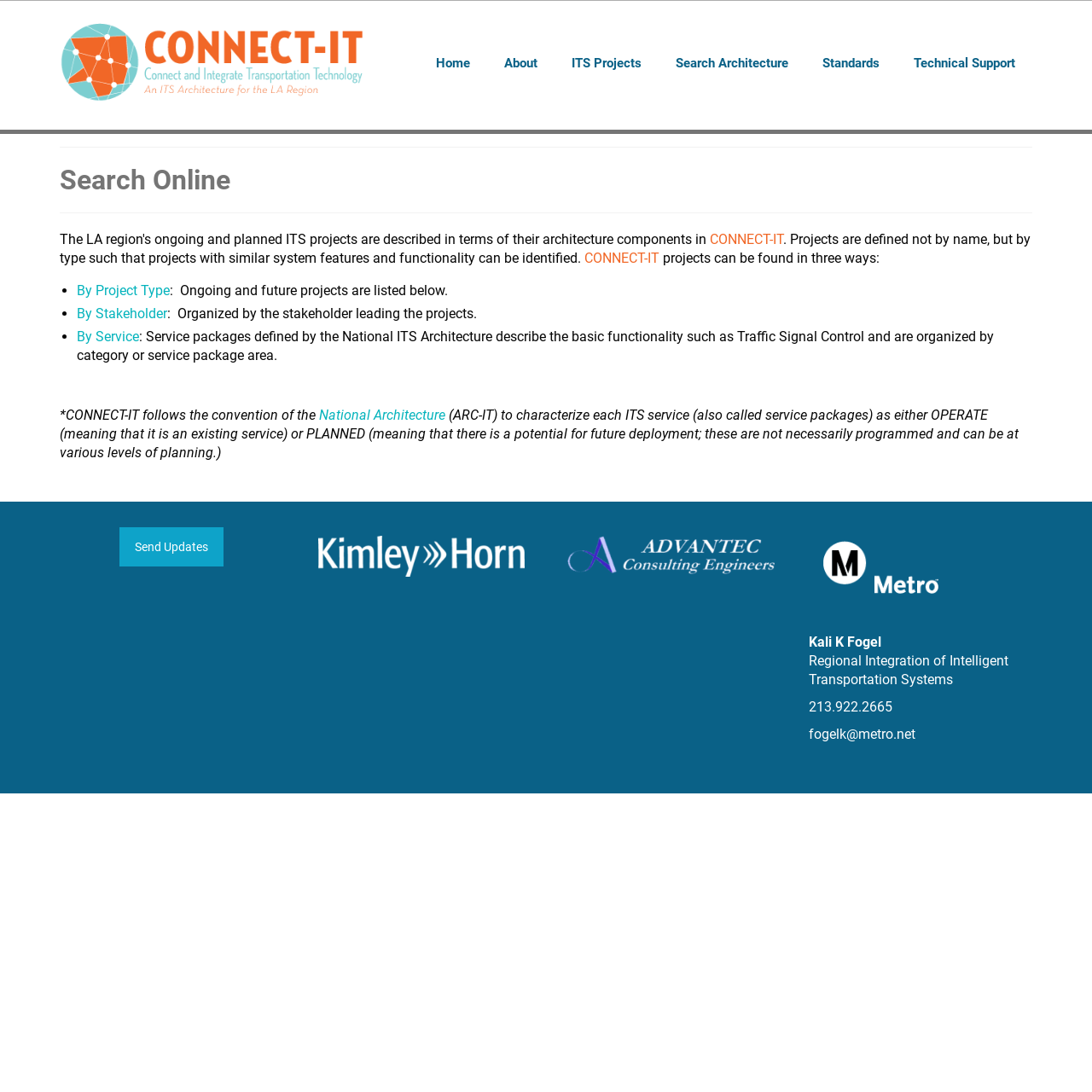Please give a short response to the question using one word or a phrase:
How can projects be found?

Three ways